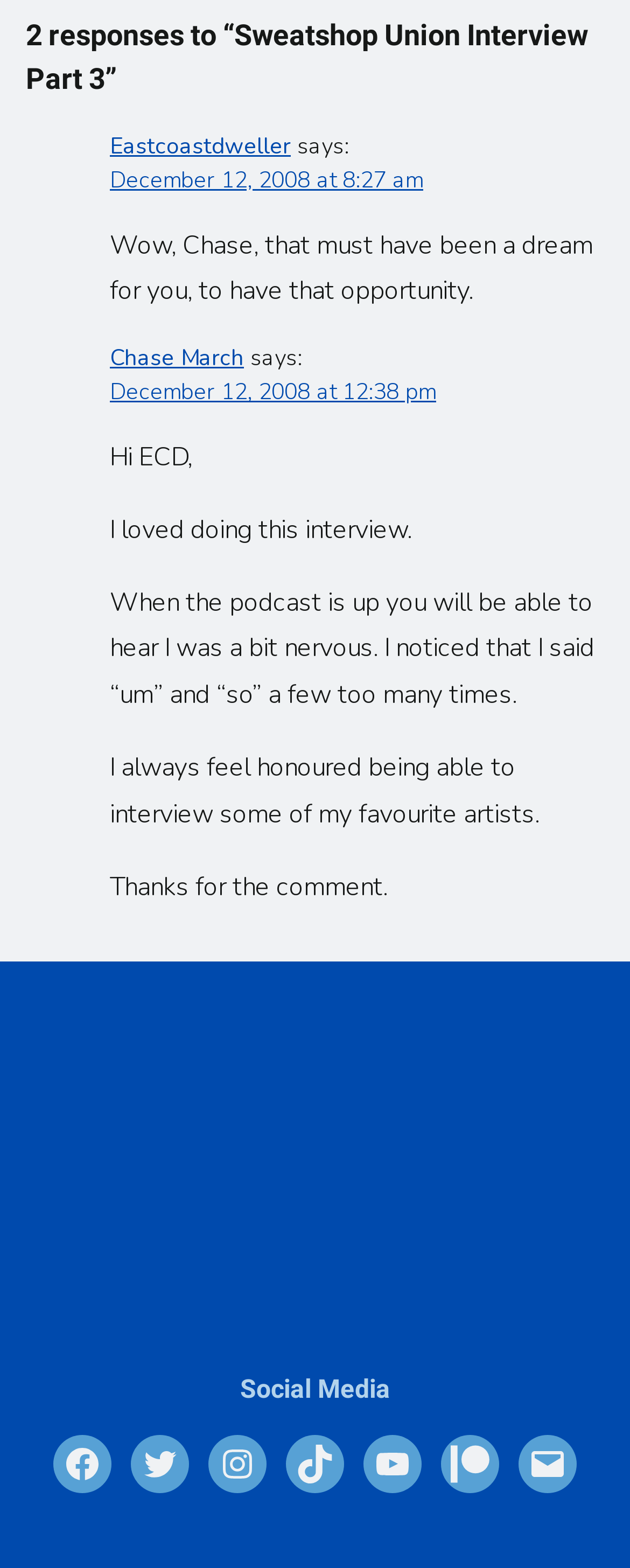How many social media links are there?
Kindly offer a comprehensive and detailed response to the question.

I counted the number of link elements that are direct children of the Root Element and have a text value that matches a common social media platform (Facebook, Twitter, Instagram, TikTok, YouTube, Patreon, Mail). There are 7 such link elements, so there are 7 social media links.